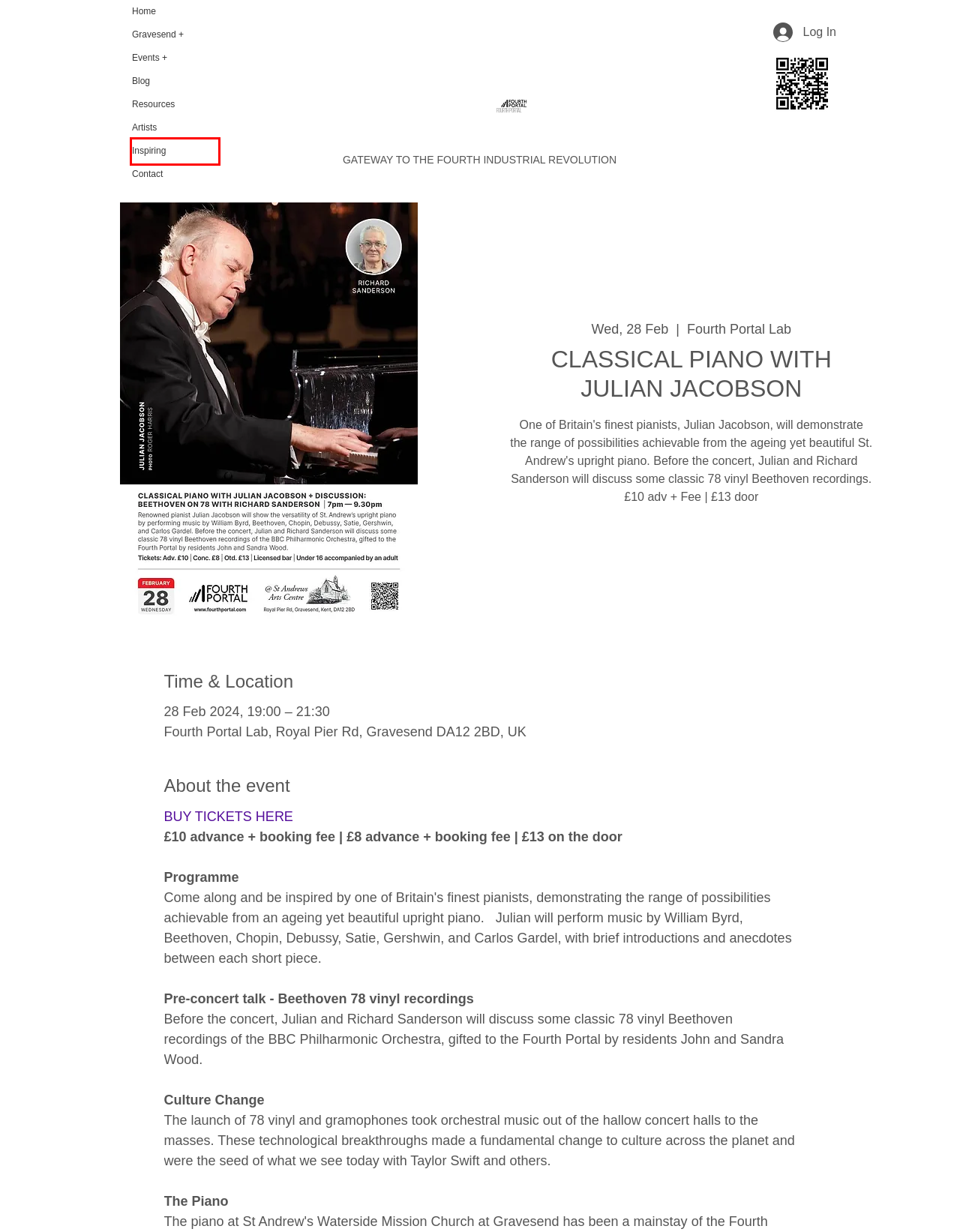Given a webpage screenshot featuring a red rectangle around a UI element, please determine the best description for the new webpage that appears after the element within the bounding box is clicked. The options are:
A. TEAM
B. Julian Jacobson | One of Britain's most creative and distinctive pianists
C. Resources
D. Fourth Portal | Gravesend
E. Events | Gigs, Talks, Demonstrations, Masterclasses, Exhibitions, Symposiums
F. Inspiring
G. Contact | FourthPortal
H. Blog | FourthPortal

F